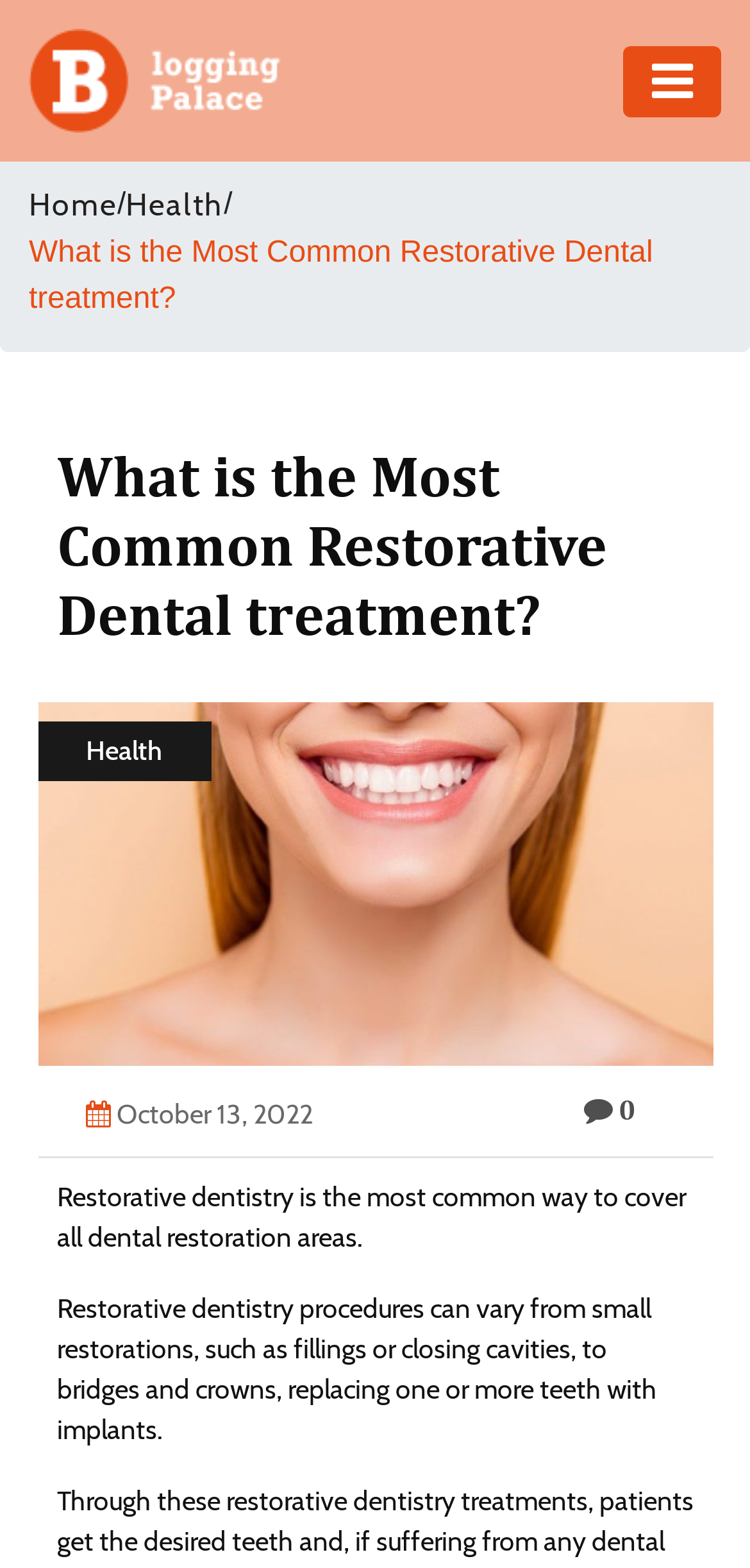Identify the bounding box coordinates for the element you need to click to achieve the following task: "click the logo link". Provide the bounding box coordinates as four float numbers between 0 and 1, in the form [left, top, right, bottom].

[0.038, 0.041, 0.423, 0.062]